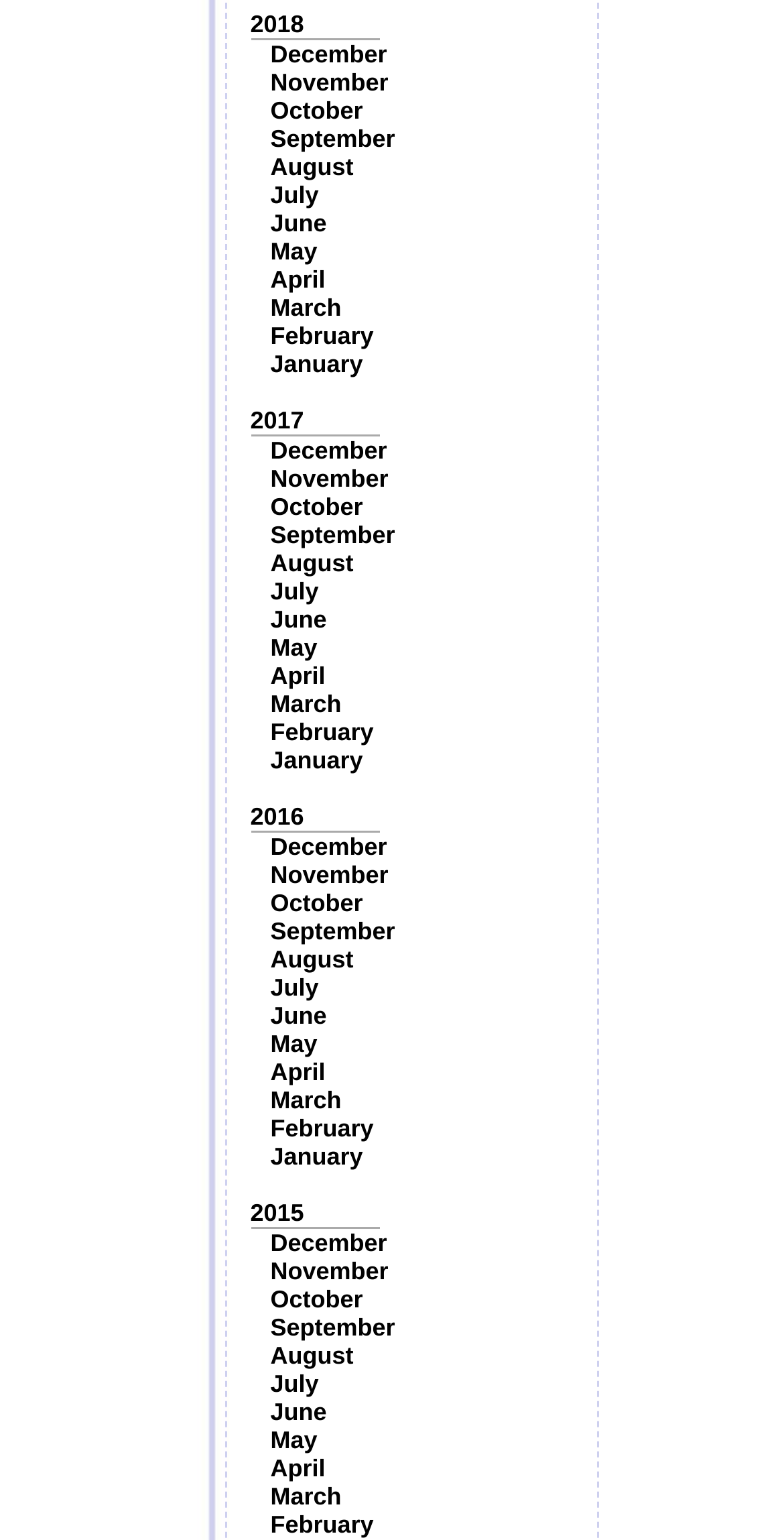Give a short answer to this question using one word or a phrase:
What is the first month listed for 2017?

January